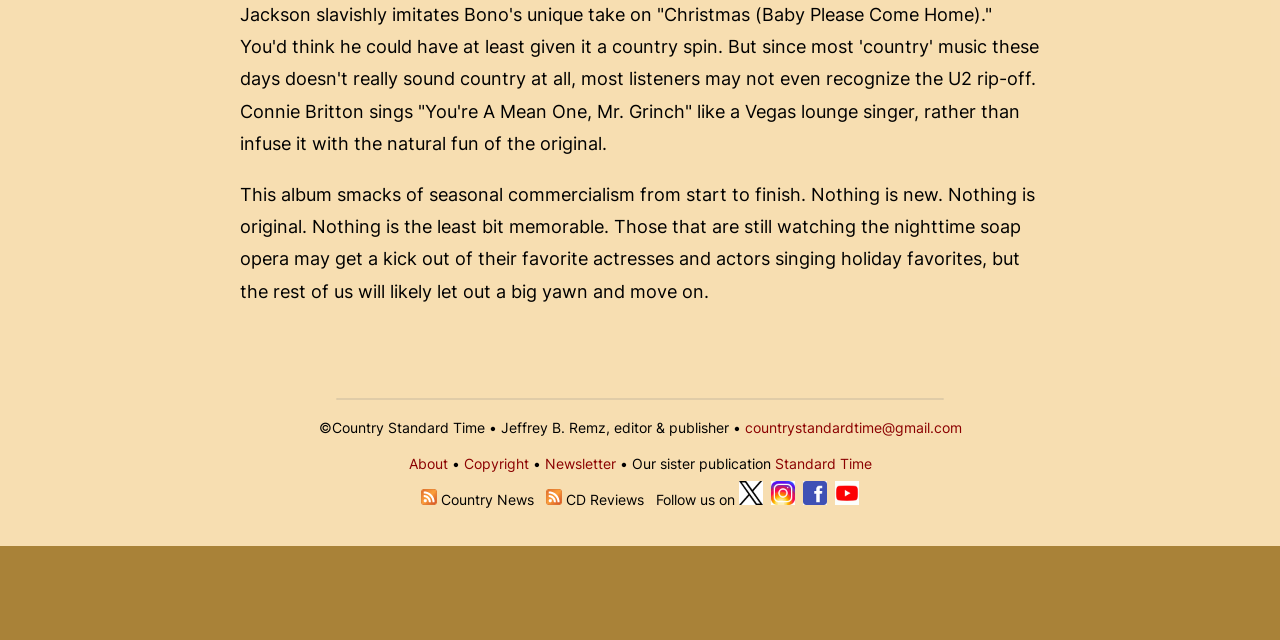Provide the bounding box coordinates for the UI element described in this sentence: "Standard Time". The coordinates should be four float values between 0 and 1, i.e., [left, top, right, bottom].

[0.605, 0.712, 0.681, 0.738]